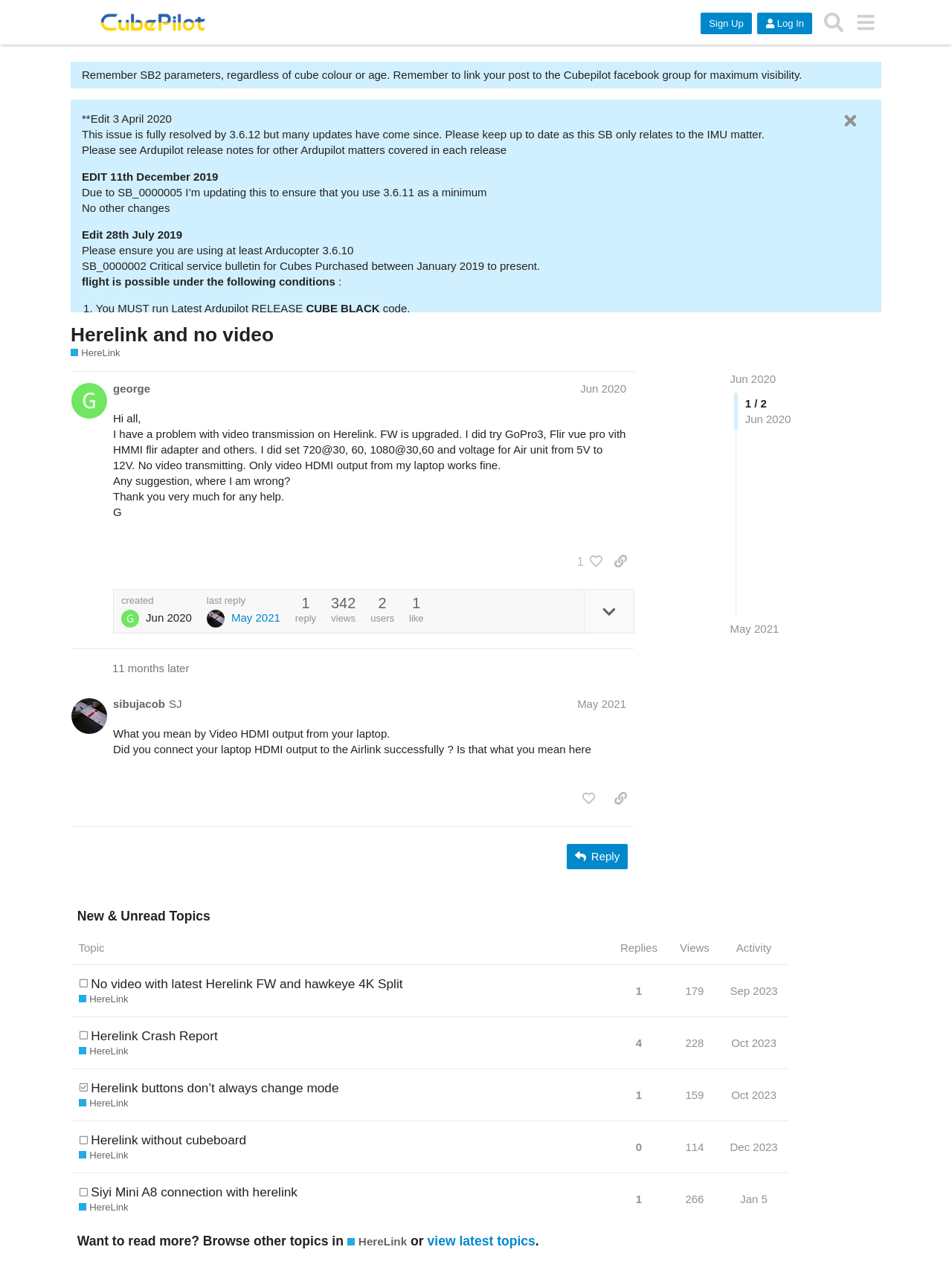What is the function of Mission Planner?
Look at the image and answer with only one word or phrase.

Collects information on faults